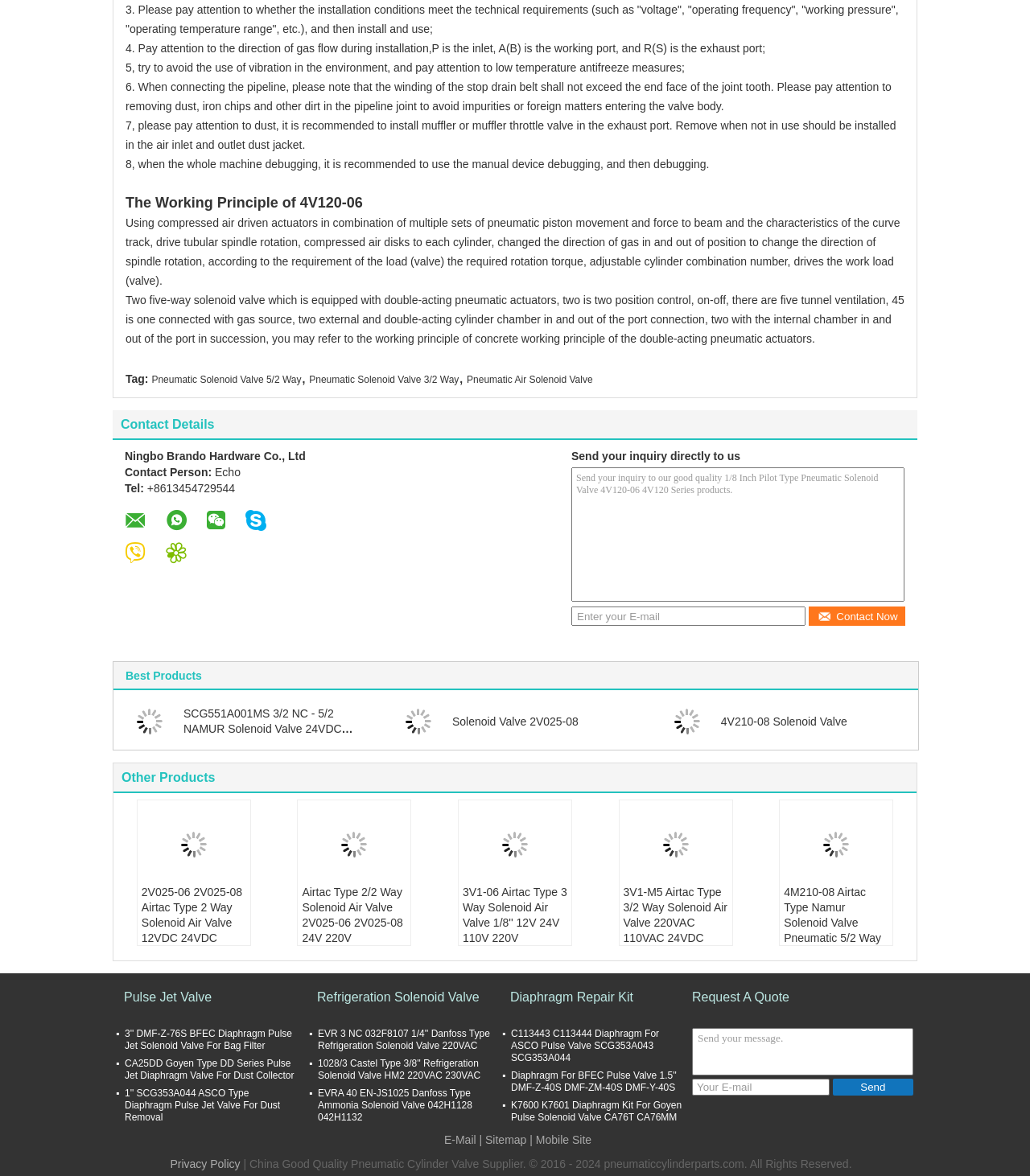Given the description Pneumatic Solenoid Valve 3/2 Way, predict the bounding box coordinates of the UI element. Ensure the coordinates are in the format (top-left x, top-left y, bottom-right x, bottom-right y) and all values are between 0 and 1.

[0.3, 0.318, 0.446, 0.328]